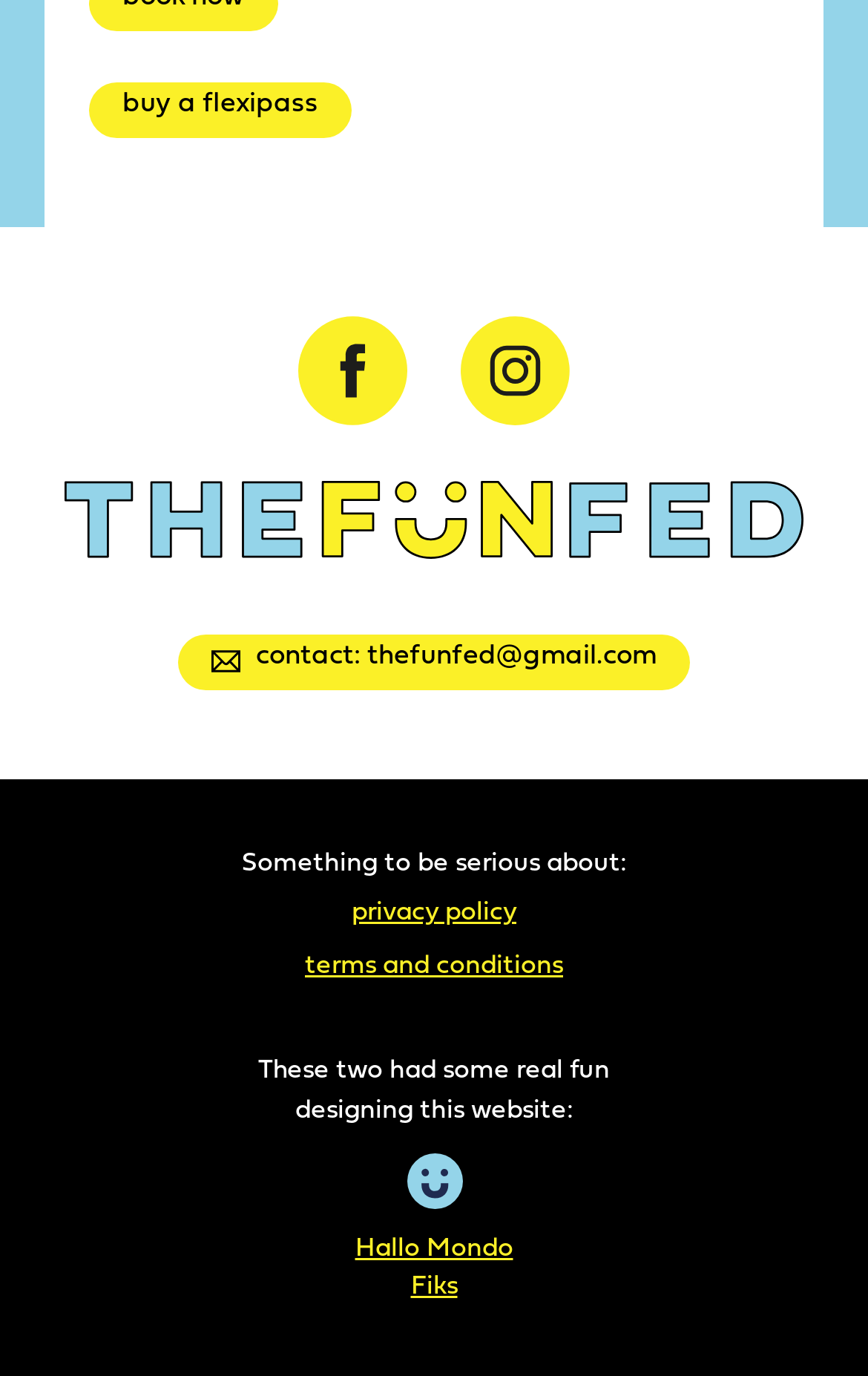Provide a one-word or brief phrase answer to the question:
What is the text above the 'The Fun Fed' link?

Something to be serious about: